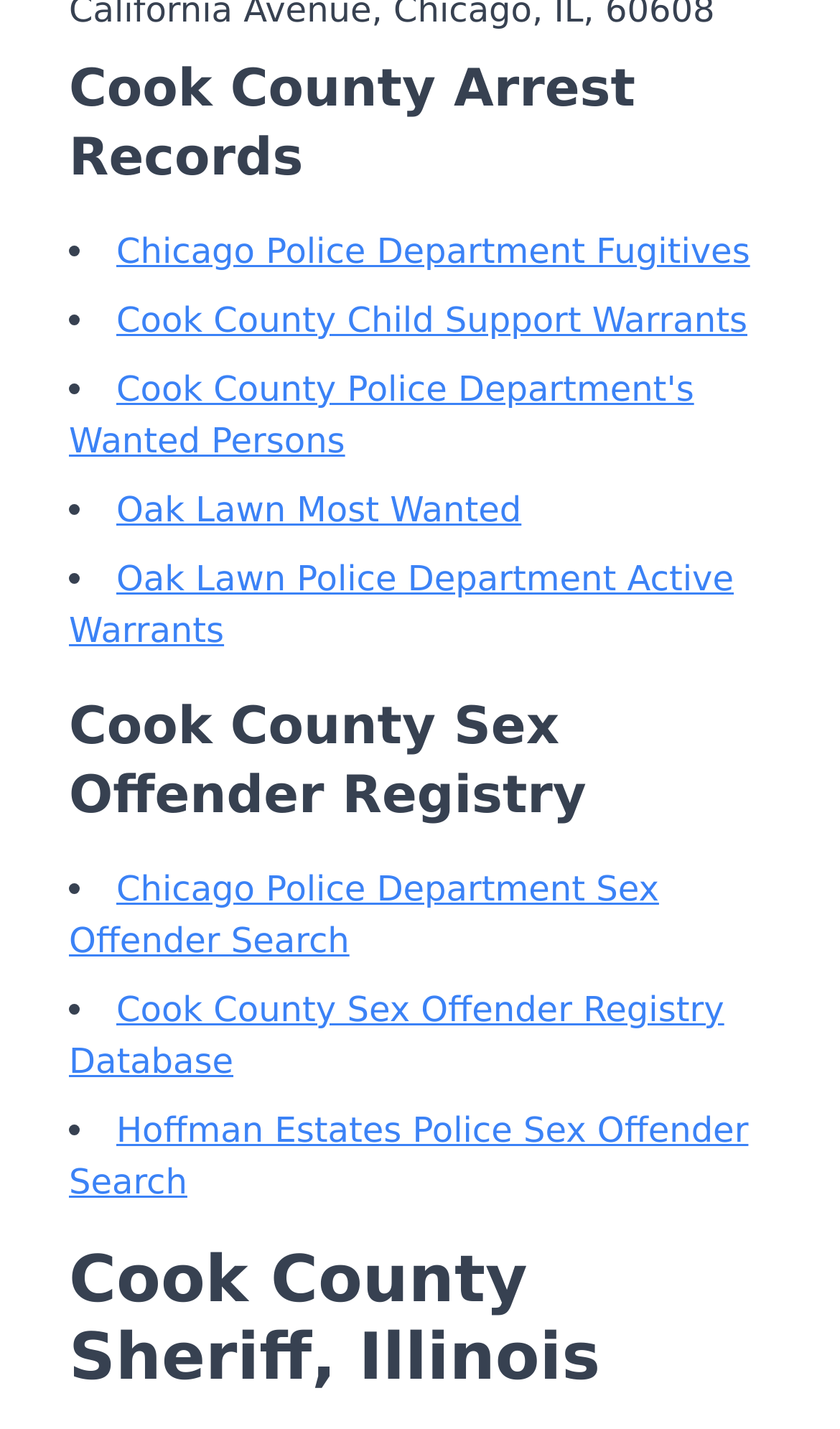Please identify the bounding box coordinates of the clickable area that will fulfill the following instruction: "Check Oak Lawn Most Wanted". The coordinates should be in the format of four float numbers between 0 and 1, i.e., [left, top, right, bottom].

[0.138, 0.342, 0.621, 0.371]